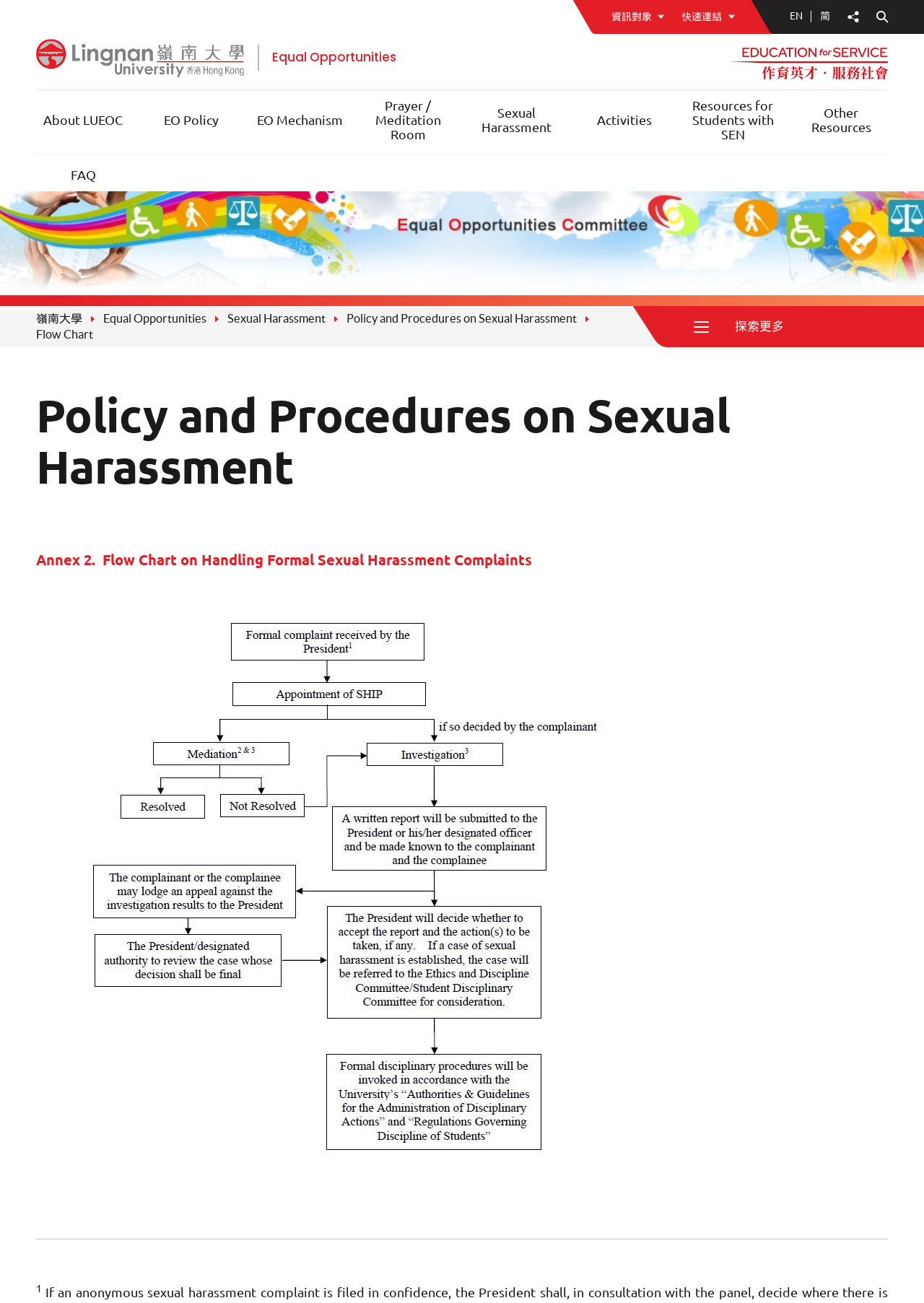Find the bounding box coordinates for the HTML element described in this sentence: "Prayer / Meditation Room". Provide the coordinates as four float numbers between 0 and 1, in the format [left, top, right, bottom].

[0.391, 0.076, 0.492, 0.109]